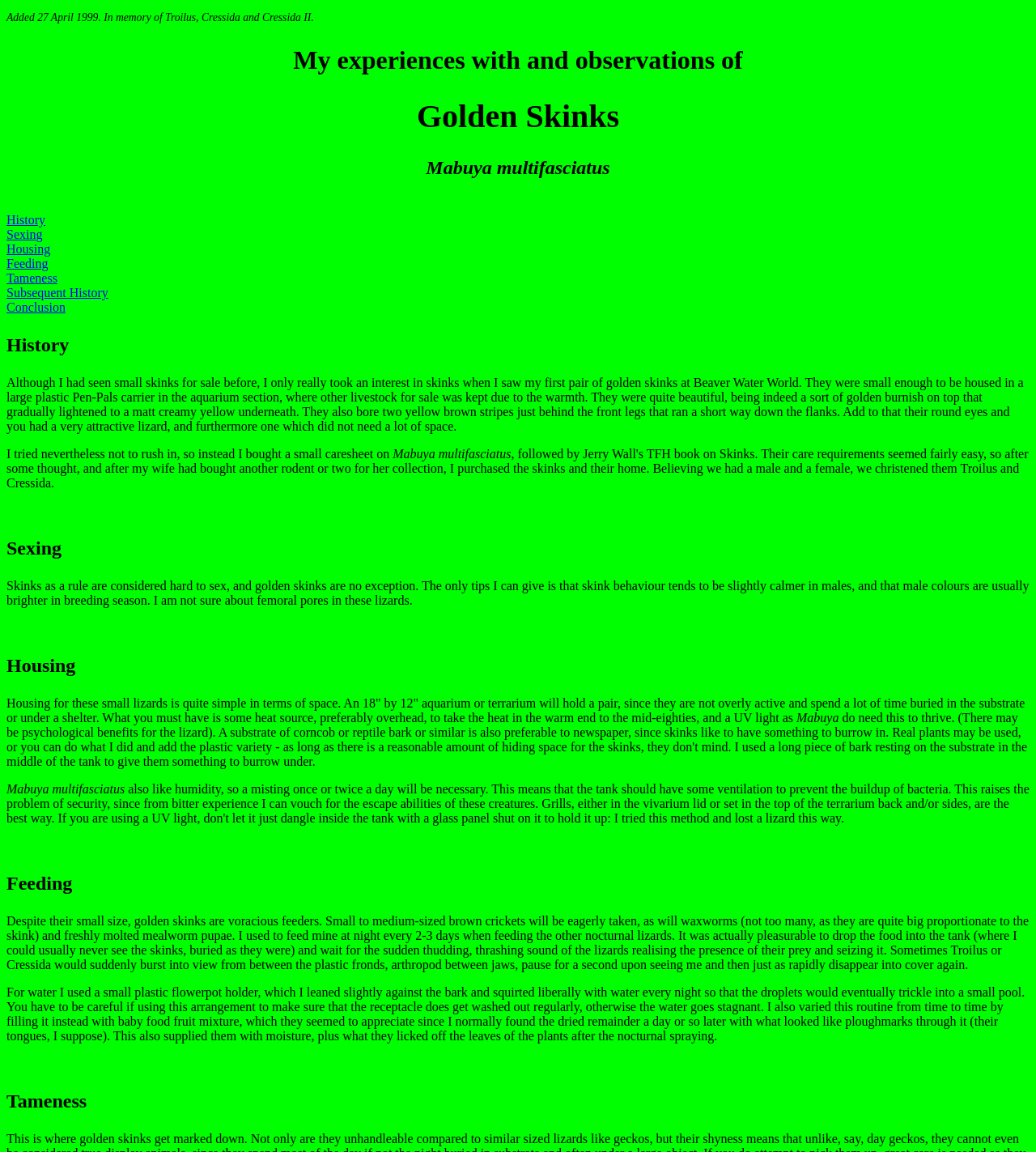Respond with a single word or phrase for the following question: 
What is the name of the species of skink being discussed?

Mabuya multifasciatus